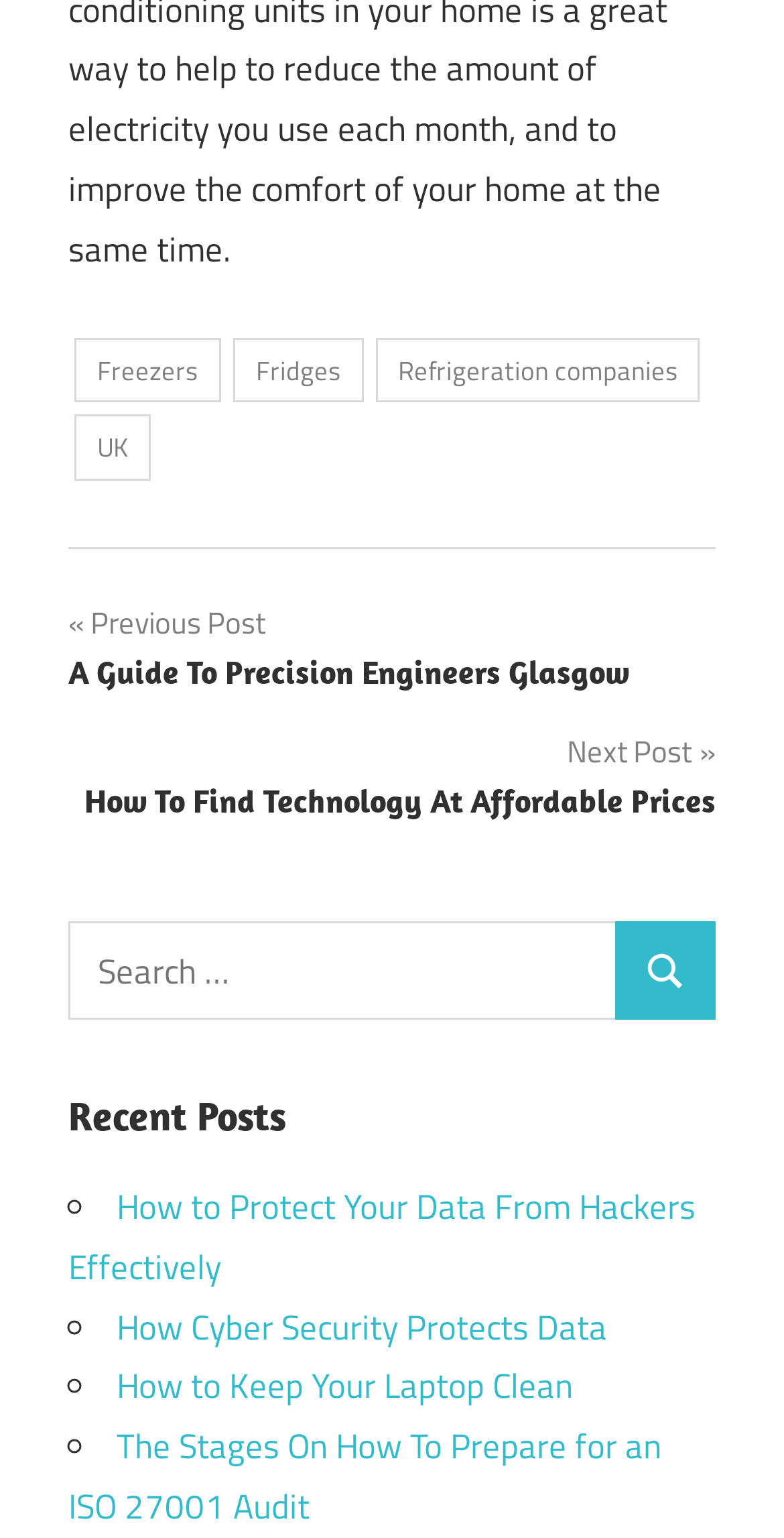Give a one-word or one-phrase response to the question: 
What is the title of the previous post?

A Guide To Precision Engineers Glasgow